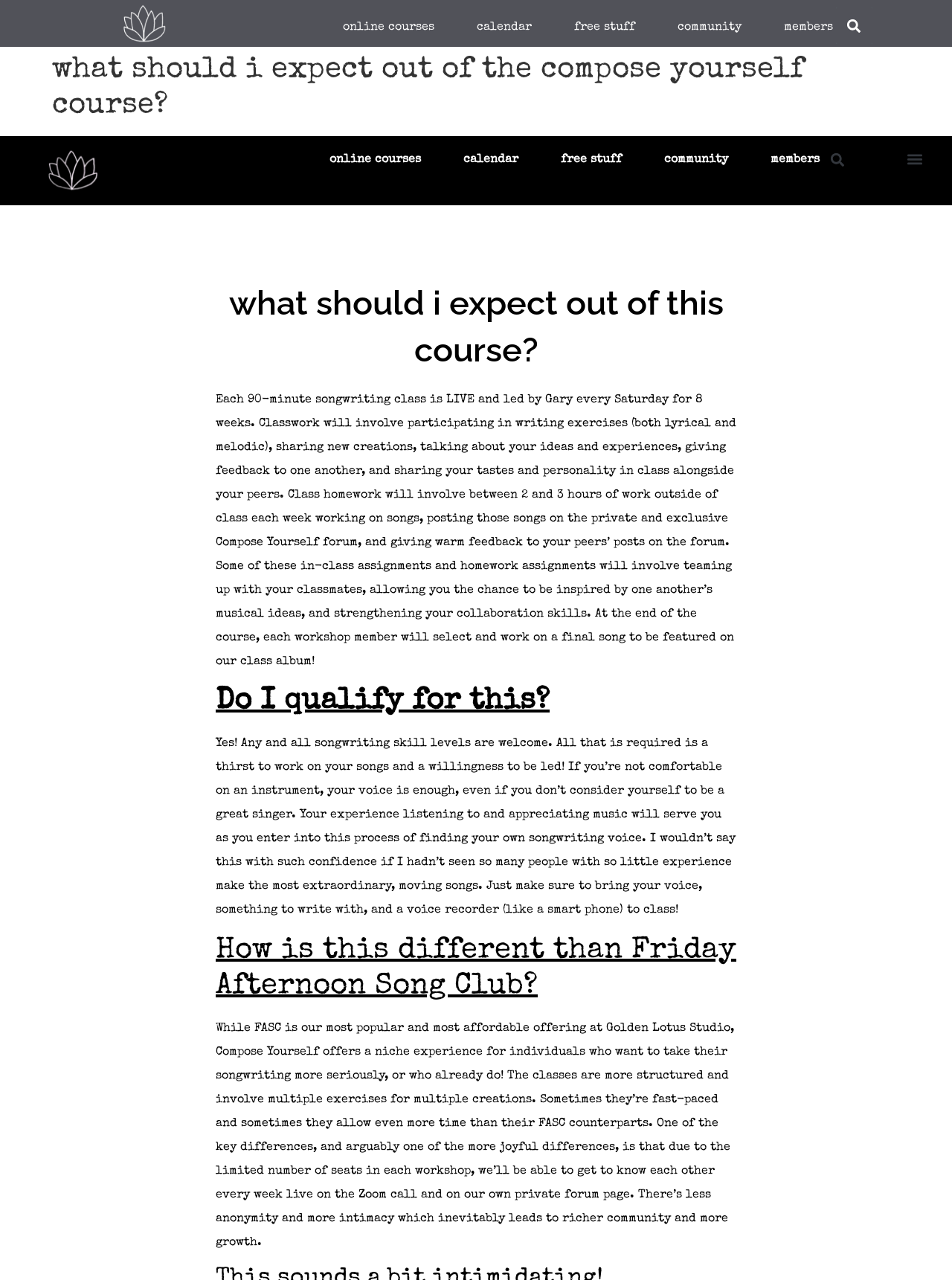Please identify the bounding box coordinates of the clickable region that I should interact with to perform the following instruction: "Visit the '合法娱乐城 - 探索多彩的商业世界' link". The coordinates should be expressed as four float numbers between 0 and 1, i.e., [left, top, right, bottom].

None